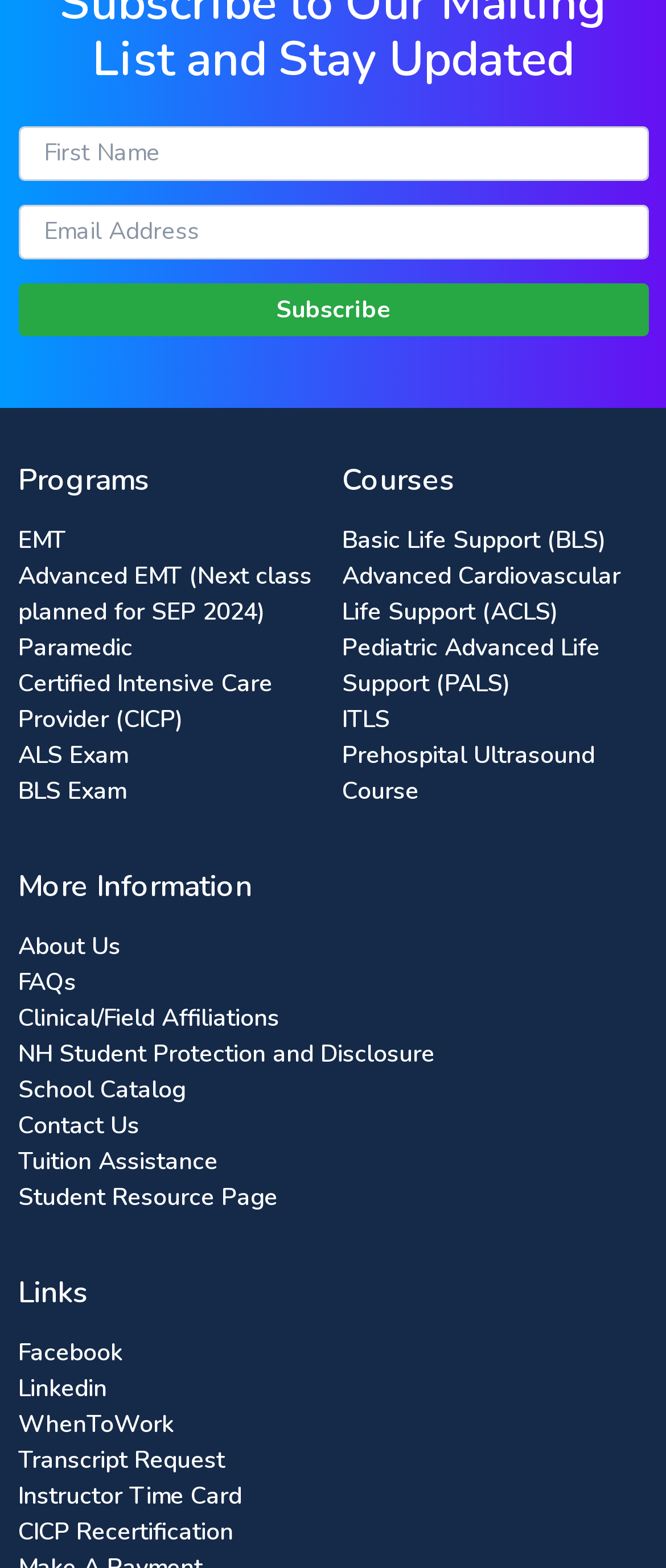Find the bounding box coordinates of the clickable element required to execute the following instruction: "View EMT program". Provide the coordinates as four float numbers between 0 and 1, i.e., [left, top, right, bottom].

[0.027, 0.334, 0.099, 0.355]